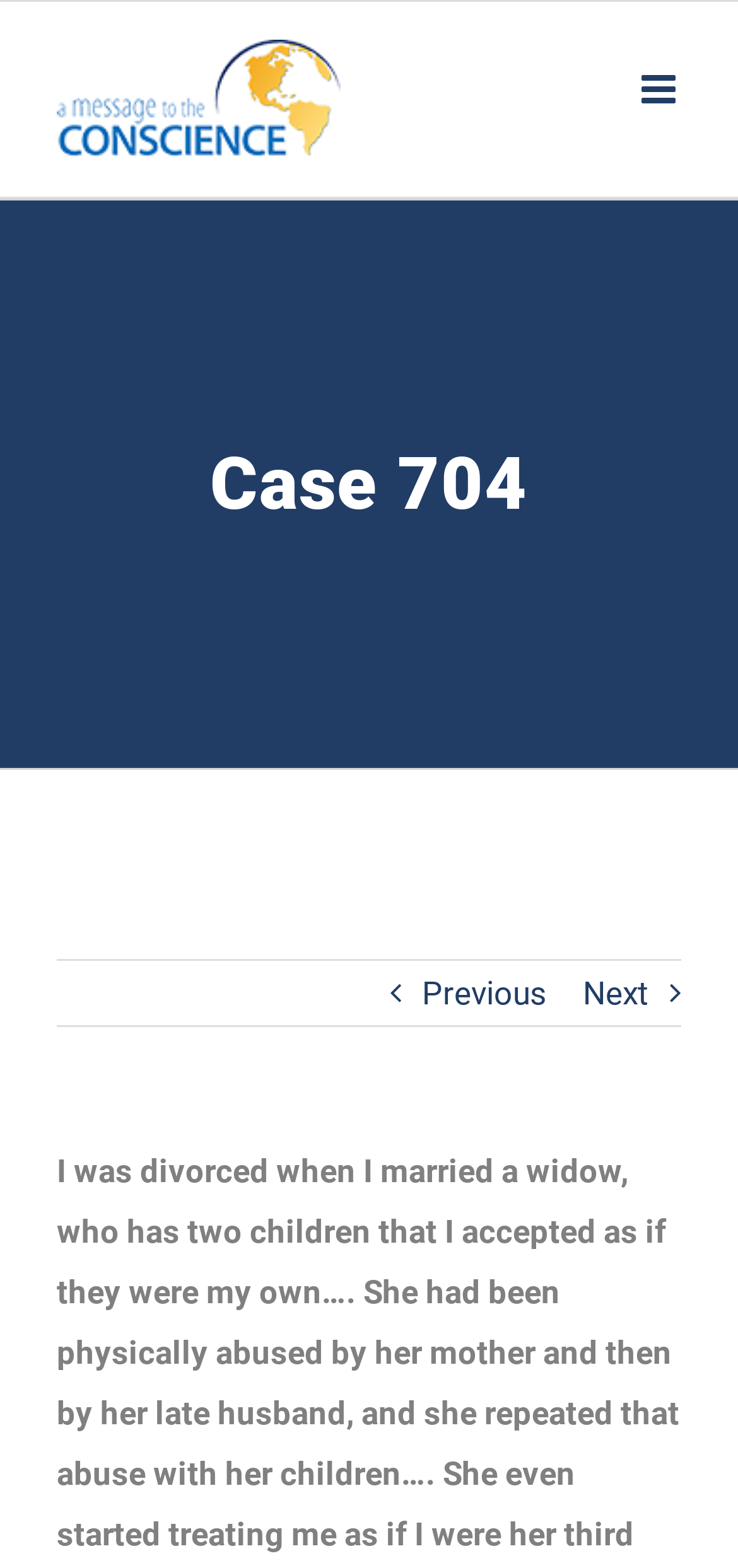What is the purpose of the toggle button?
Based on the visual, give a brief answer using one word or a short phrase.

Toggle mobile menu